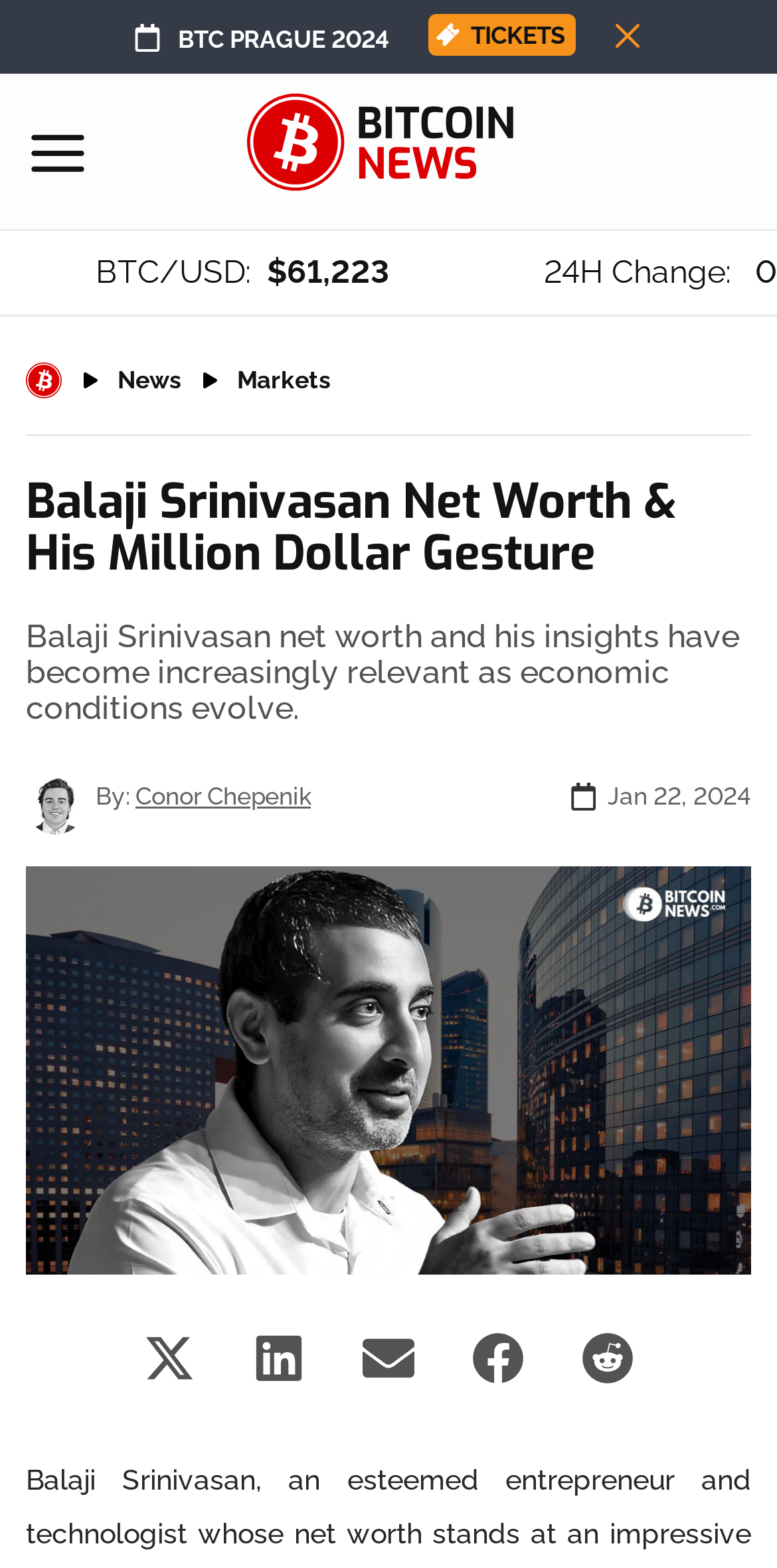Pinpoint the bounding box coordinates for the area that should be clicked to perform the following instruction: "Click on the BTC PRAGUE 2024 link".

[0.171, 0.017, 0.501, 0.034]